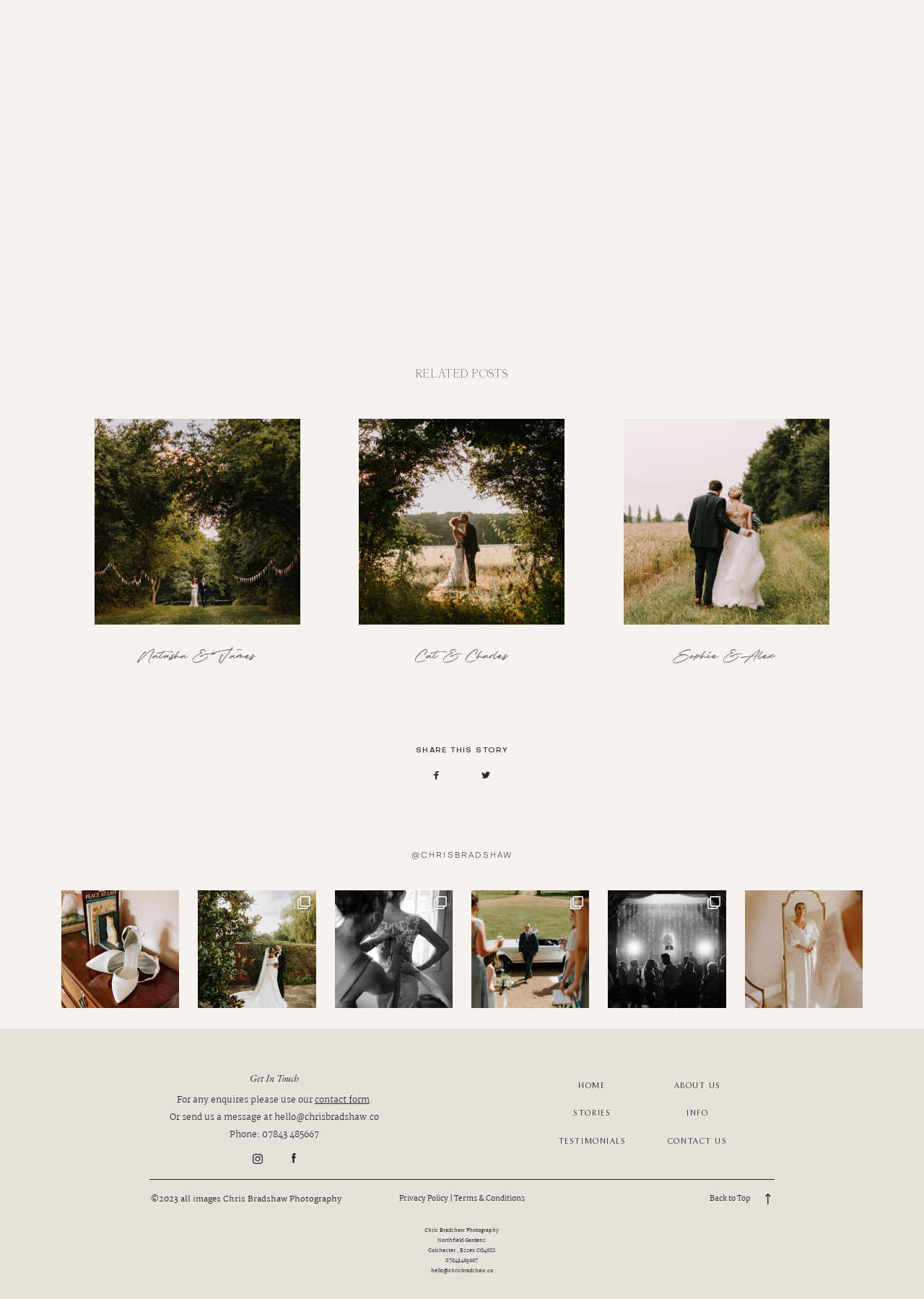Please provide a short answer using a single word or phrase for the question:
How many links are there in the 'RELATED POSTS' section?

5